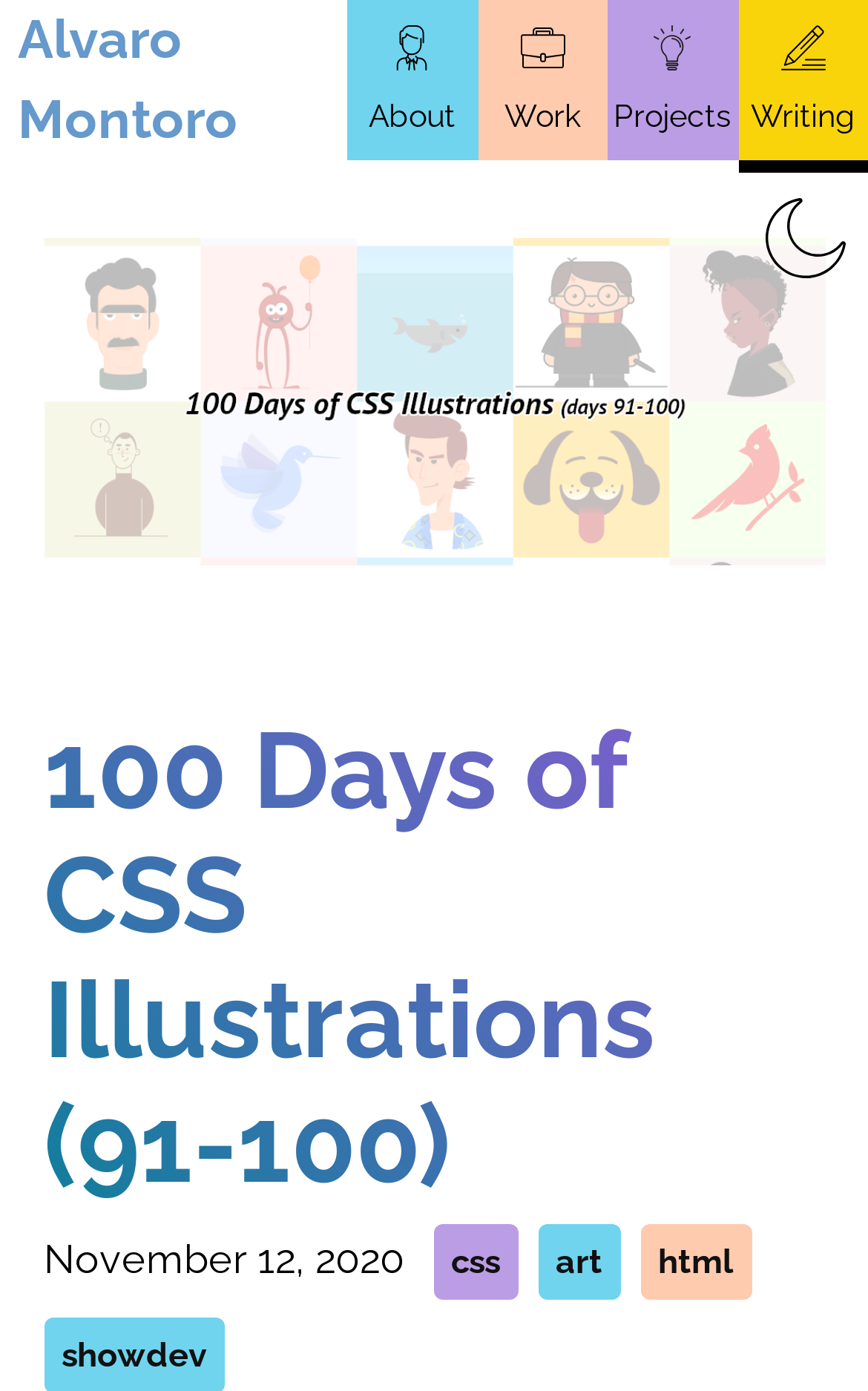Please identify and generate the text content of the webpage's main heading.

100 Days of CSS Illustrations (91-100)